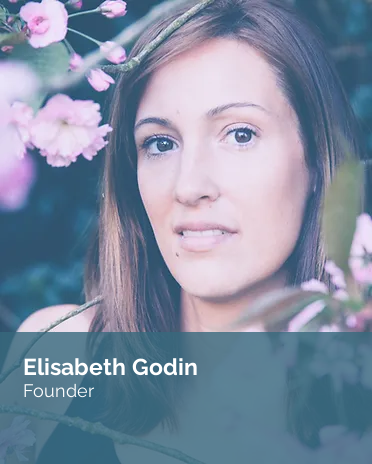Give a succinct answer to this question in a single word or phrase: 
What is the mission of Thrive Wellbeing?

Happiness, health, and personal growth